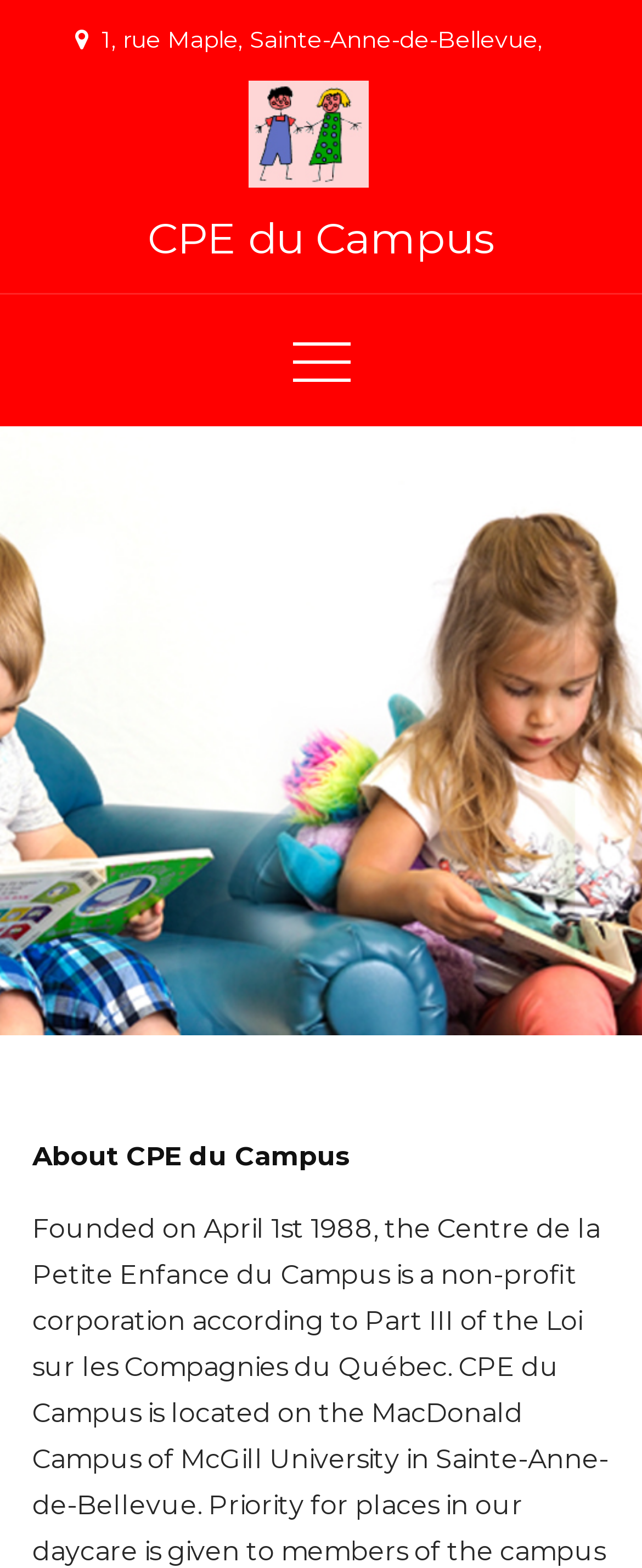Identify the headline of the webpage and generate its text content.

CPE du Campus